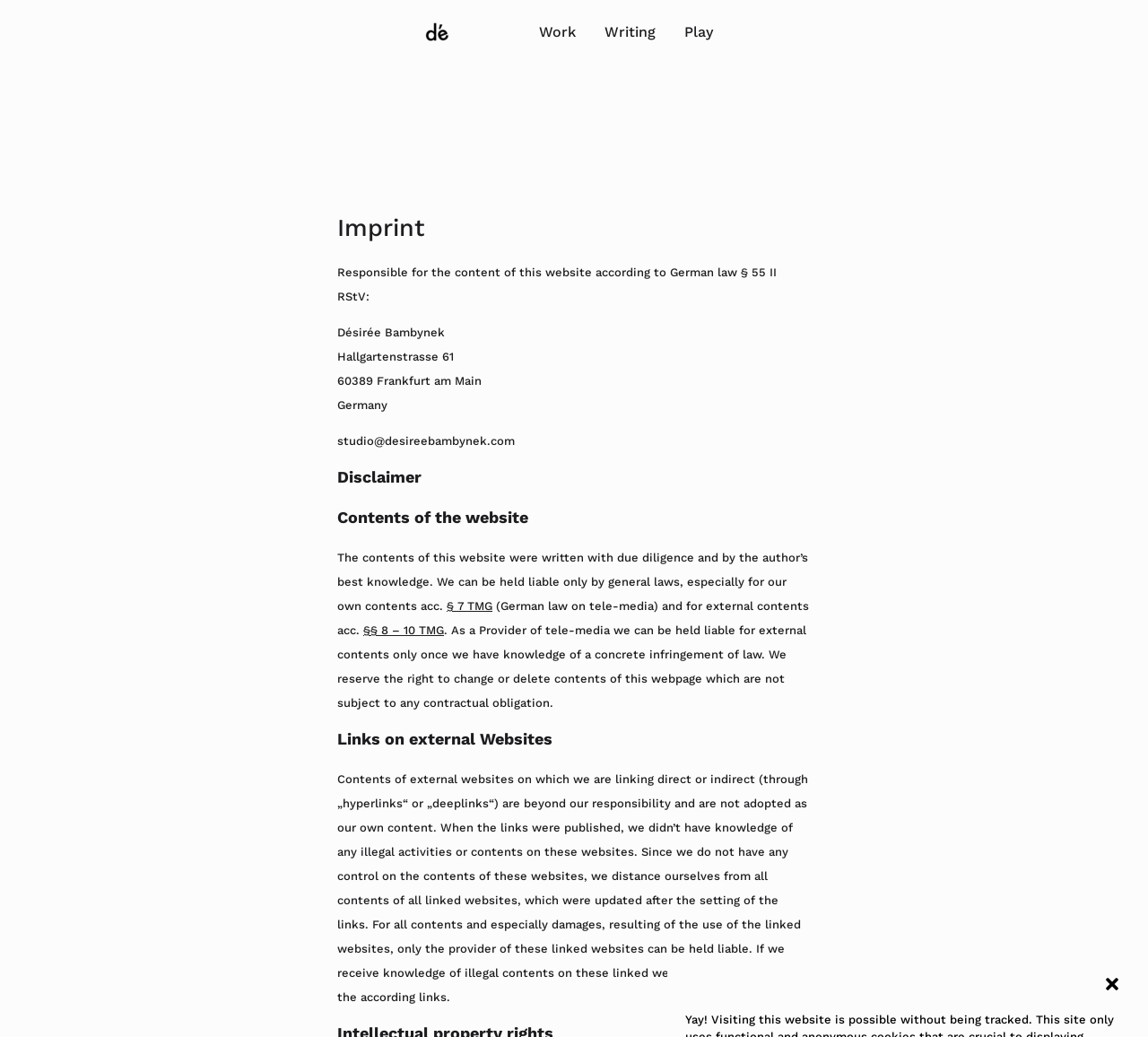Articulate a detailed summary of the webpage's content and design.

The webpage is an imprint page for Désirée Bambynek, featuring a logo at the top left corner. Below the logo, there is a navigation menu with three links: "Work", "Writing", and "Play". 

The main content of the page is divided into sections. At the top, there is a heading "Imprint" followed by a paragraph of text stating that Désirée Bambynek is responsible for the content of the website according to German law. 

Below this, there is a section with the address of Désirée Bambynek, including the street, city, postal code, and country. 

Next, there is a section with contact information, including an email address. 

Following this, there is a disclaimer section with several paragraphs of text. The first paragraph explains that the contents of the website were written with due diligence and by the author's best knowledge. The second paragraph explains the liability for the contents of the website, with links to German laws § 7 TMG and §§ 8 – 10 TMG. 

The third paragraph explains the liability for external contents and the right to change or delete contents of the webpage. 

Finally, there is a section about links on external websites, explaining that the contents of external websites are beyond the responsibility of Désirée Bambynek and that only the provider of these linked websites can be held liable. 

At the top right corner, there is a button to close the dialog.